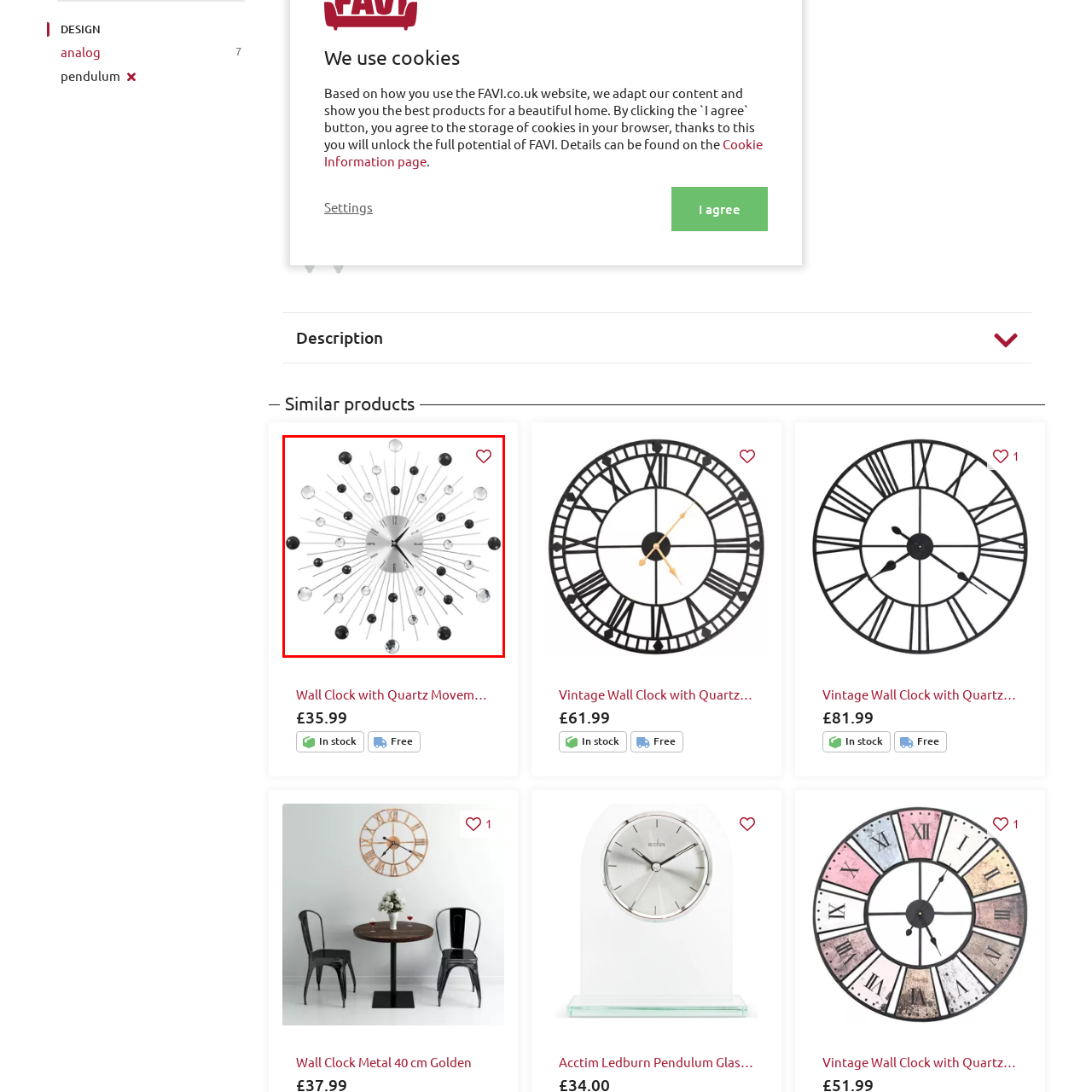Focus on the image outlined in red and offer a detailed answer to the question below, relying on the visual elements in the image:
What is the purpose of the clock beyond telling time?

The caption suggests that the clock serves as a stunning piece of décor, implying that it has an aesthetic purpose beyond its functional purpose of telling time, which is to provide artistic expression and enhance the room's ambiance.